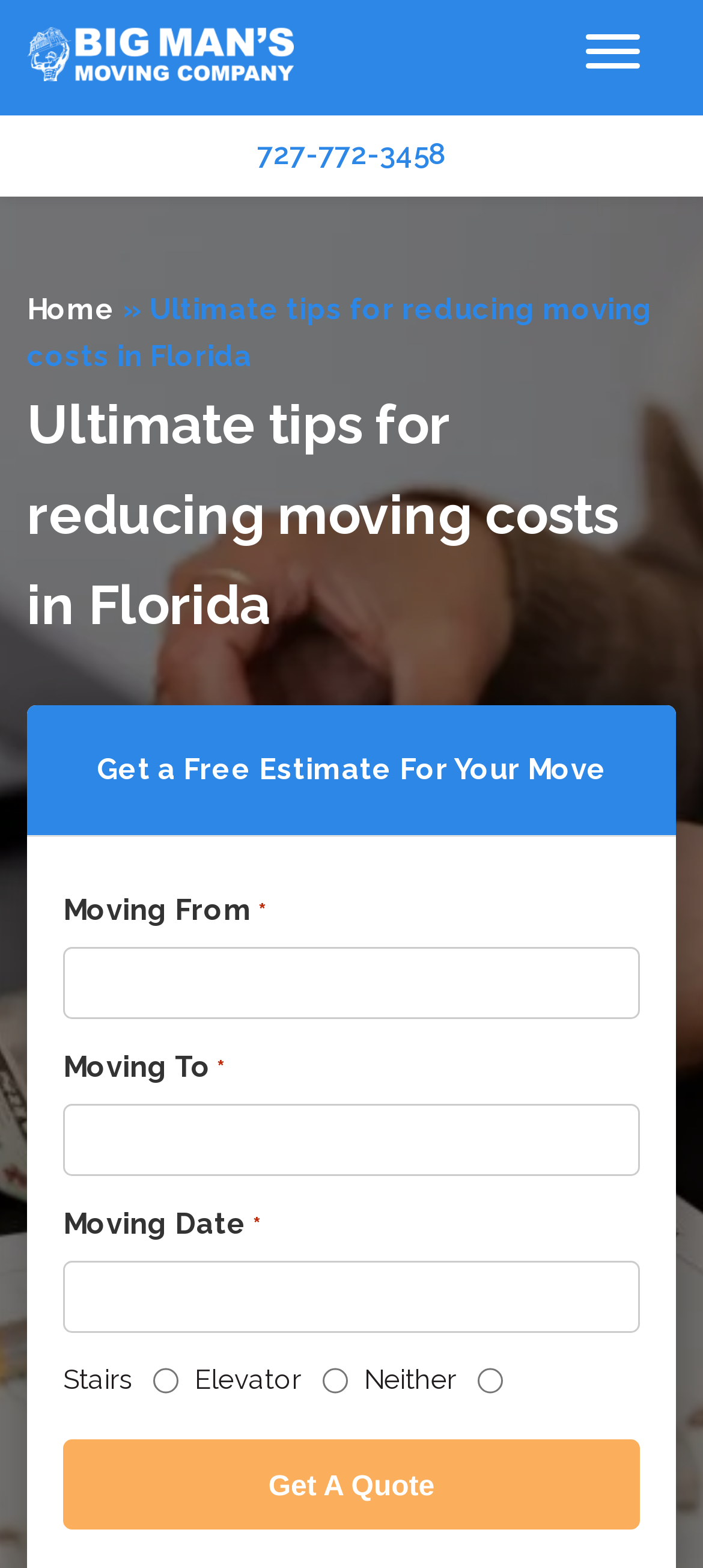Identify the bounding box coordinates of the region that should be clicked to execute the following instruction: "Click the 'Big Man's Moving Company Florida' link".

[0.038, 0.017, 0.418, 0.052]